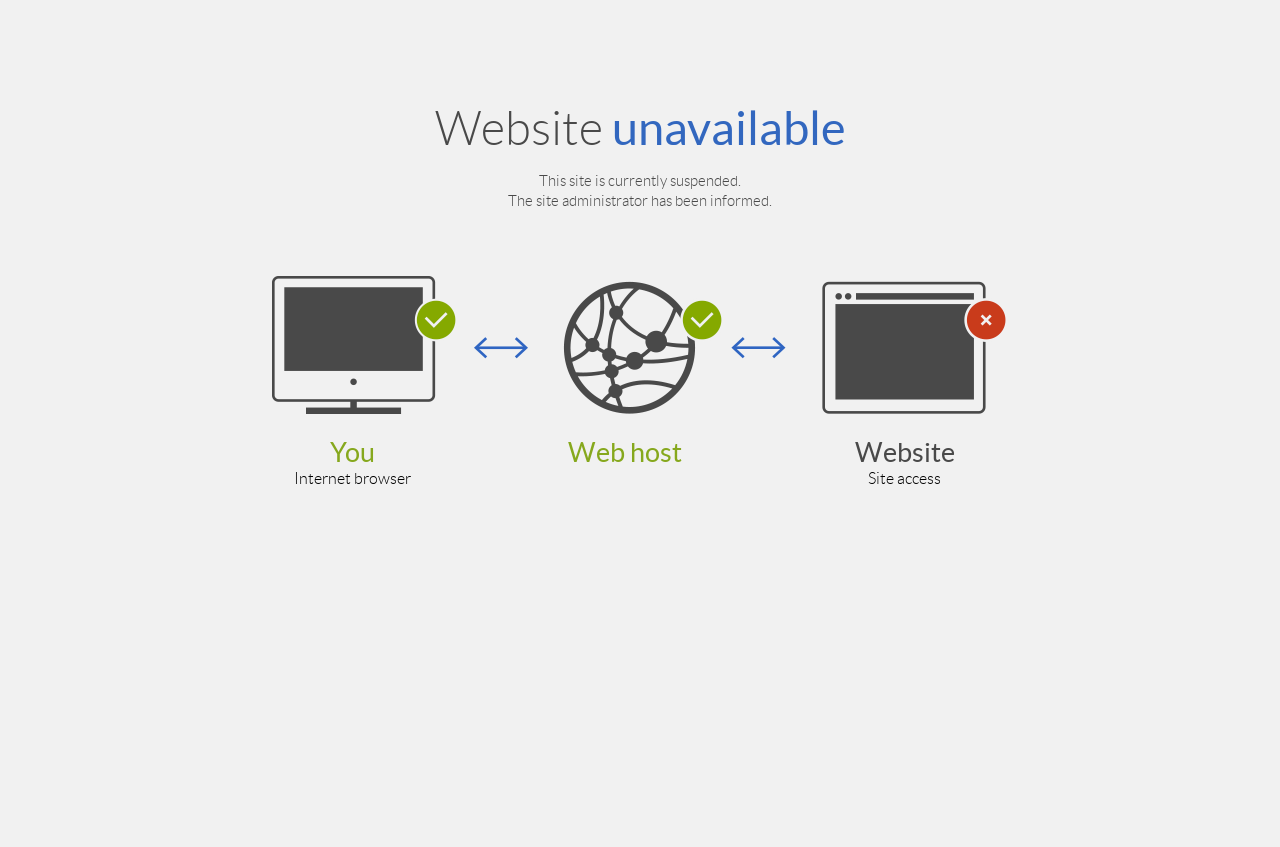What is the relationship between the image and the text?
Provide an in-depth and detailed answer to the question.

The image is placed above the static text, but there is no clear relationship between the two. The image does not appear to be related to the suspension of the site or the information displayed in the table.